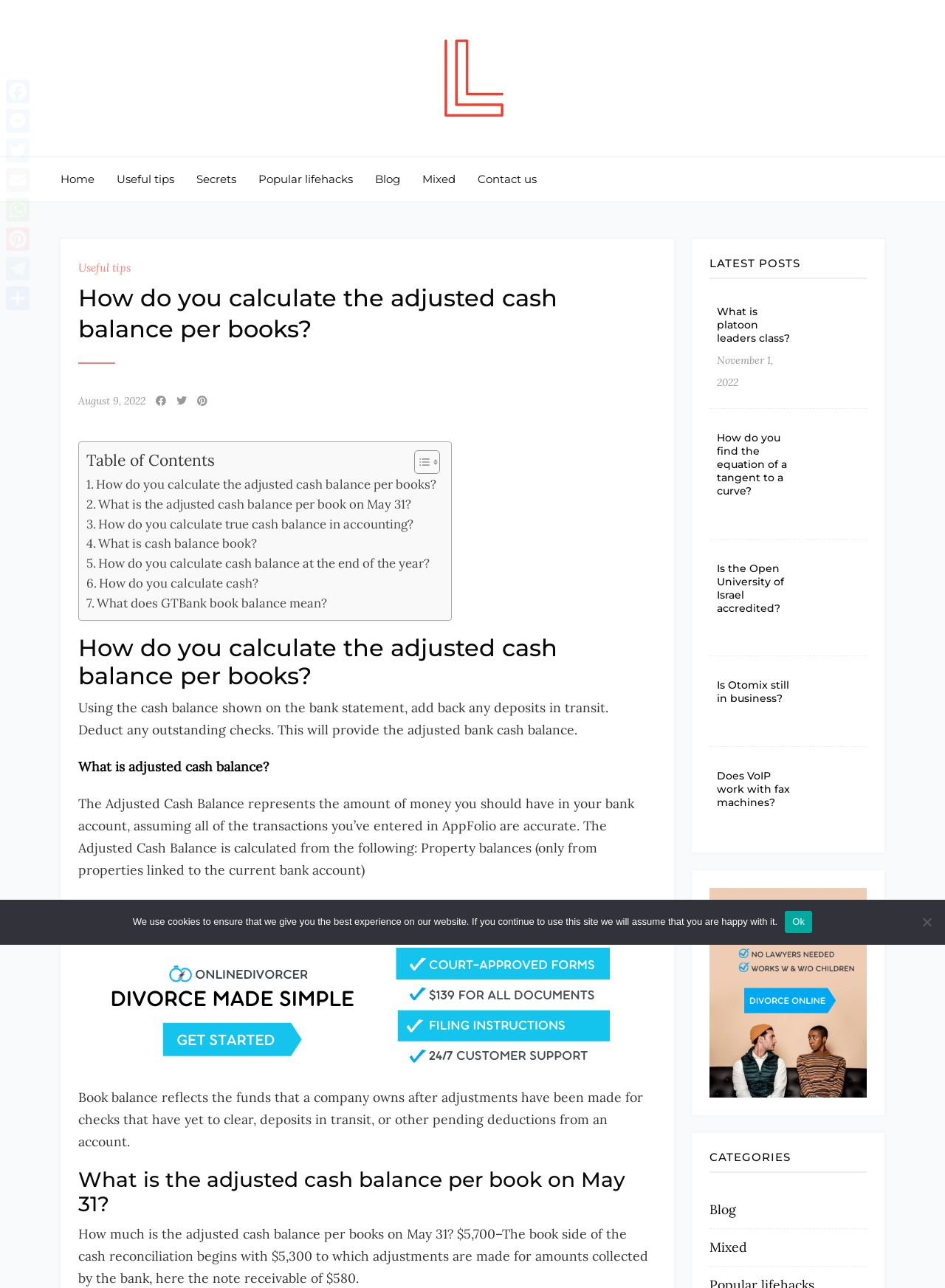Provide a short answer using a single word or phrase for the following question: 
What are the categories on this website?

Blog, Mixed